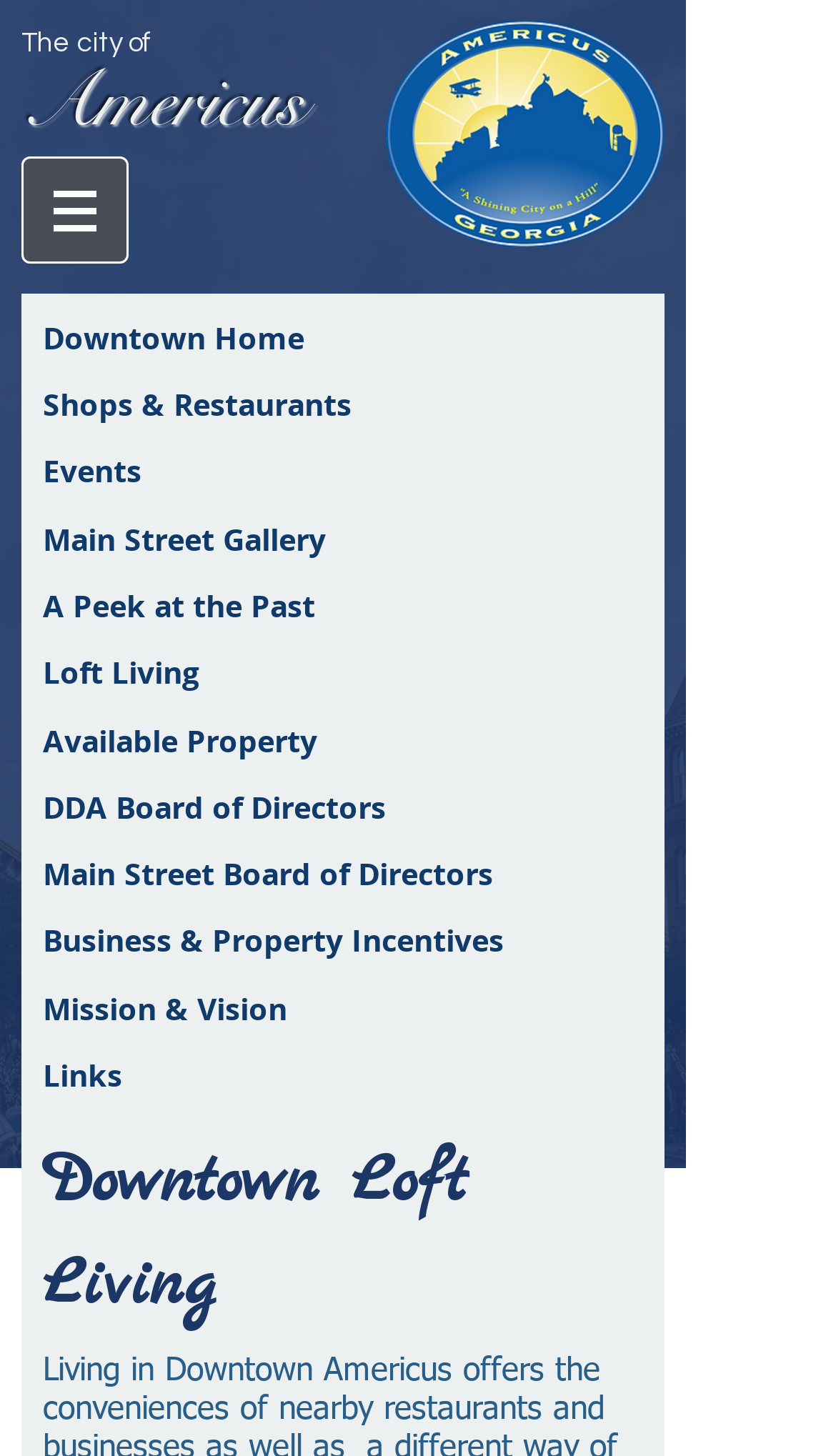Show the bounding box coordinates for the element that needs to be clicked to execute the following instruction: "Visit the Downtown Home page". Provide the coordinates in the form of four float numbers between 0 and 1, i.e., [left, top, right, bottom].

[0.051, 0.217, 0.769, 0.245]